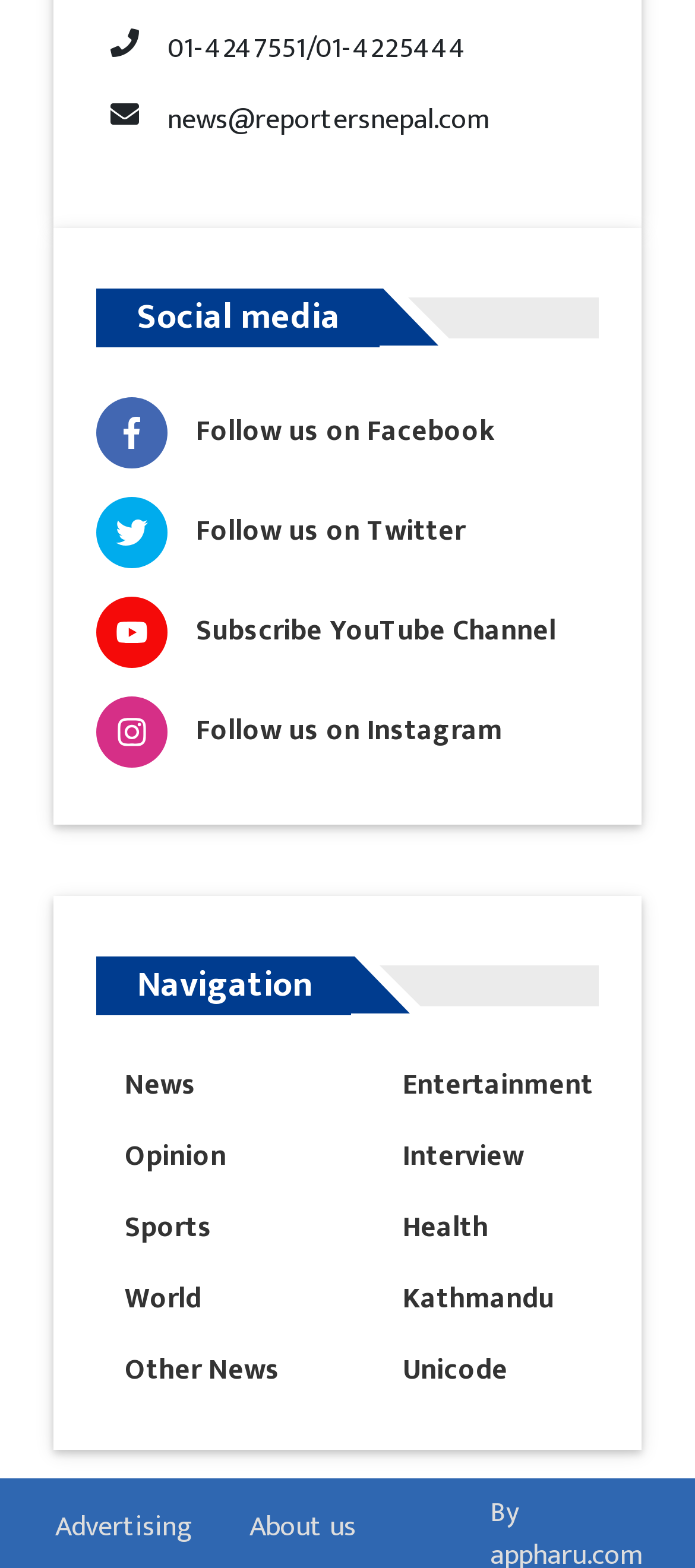Answer the question briefly using a single word or phrase: 
Where can I find information about the website?

About us